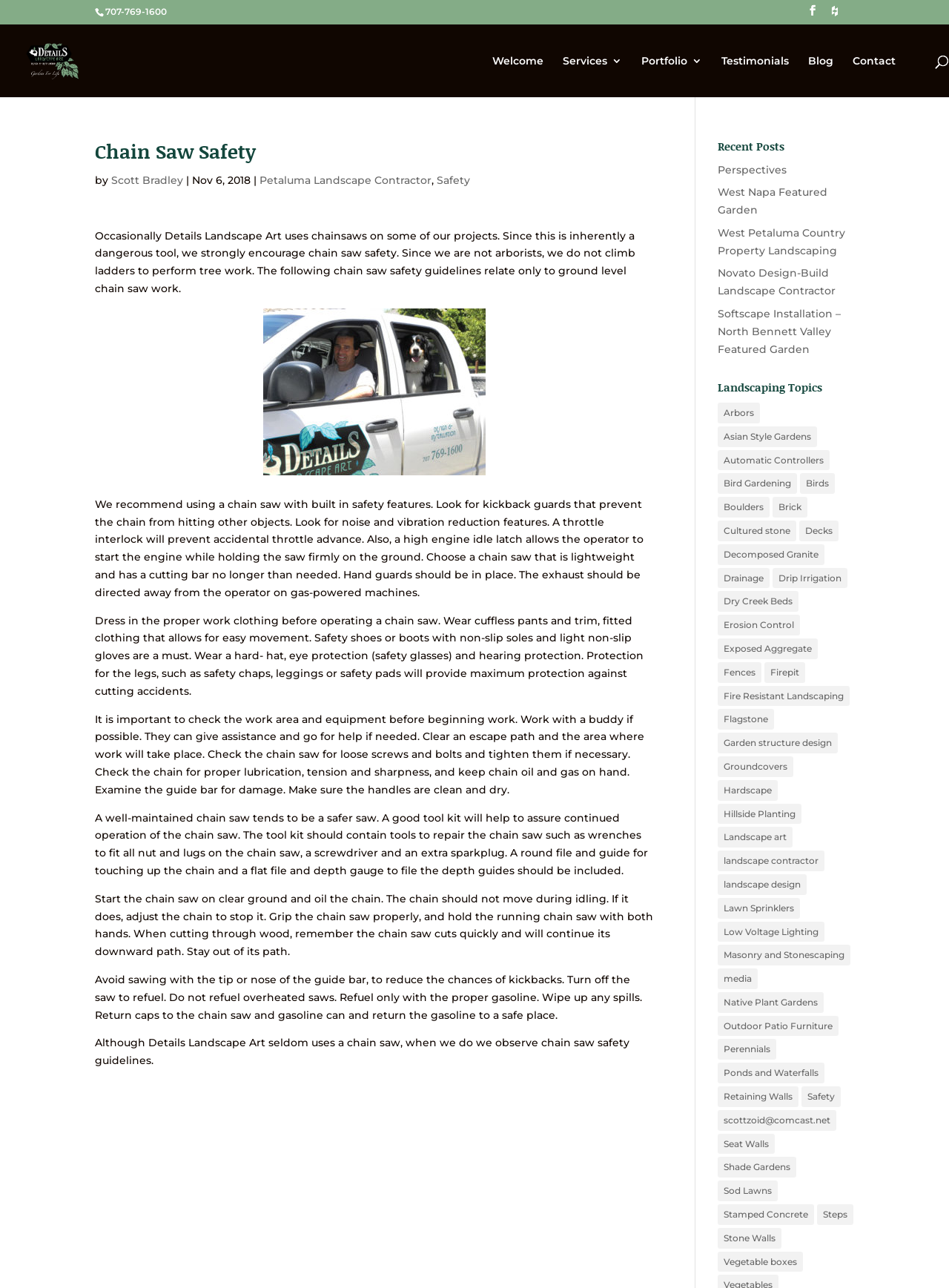Pinpoint the bounding box coordinates of the clickable element needed to complete the instruction: "Read the article by Scott Bradley". The coordinates should be provided as four float numbers between 0 and 1: [left, top, right, bottom].

[0.1, 0.178, 0.67, 0.229]